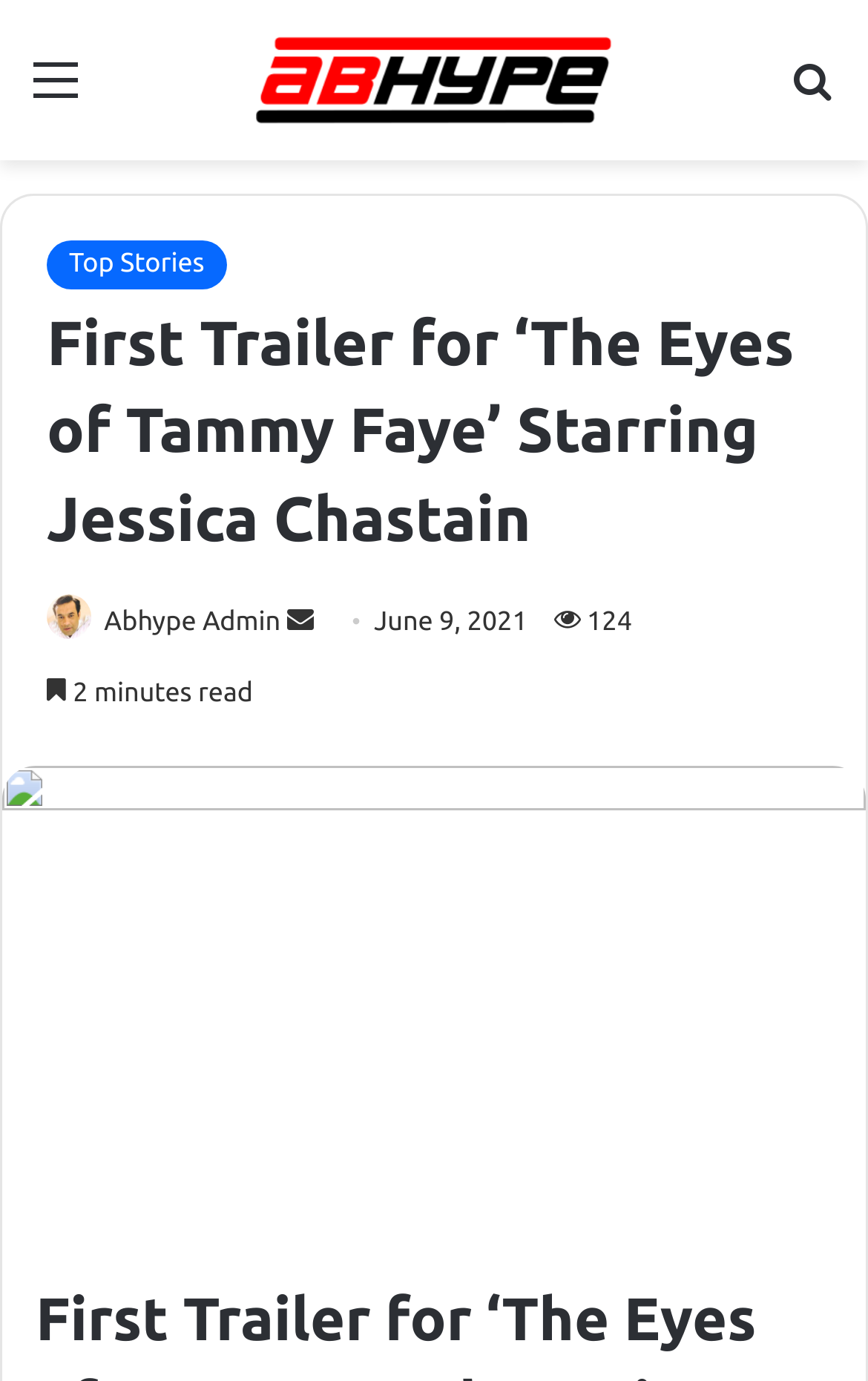What is the name of the movie trailer?
Based on the screenshot, give a detailed explanation to answer the question.

The question asks for the name of the movie trailer. By looking at the webpage, we can see that the heading 'First Trailer for ‘The Eyes of Tammy Faye’ Starring Jessica Chastain' is the main title of the webpage, which indicates that the movie trailer is for 'The Eyes of Tammy Faye'.